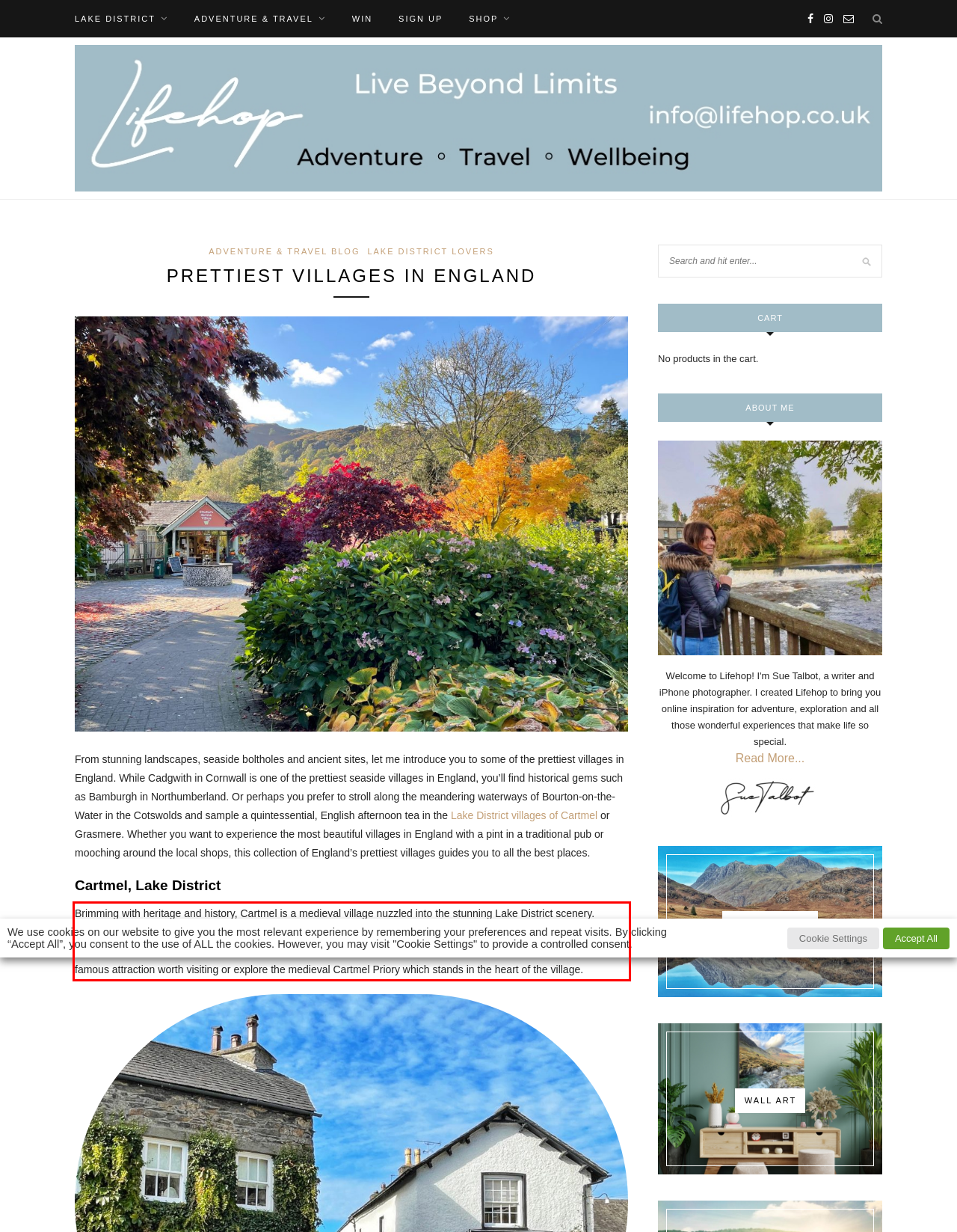You are provided with a screenshot of a webpage that includes a UI element enclosed in a red rectangle. Extract the text content inside this red rectangle.

Brimming with heritage and history, Cartmel is a medieval village nuzzled into the stunning Lake District scenery. Foodies will love the selection of restaurants, traditional inns and tea rooms in the village and, of course, you can’t forget to pop into the village shop to buy some of the famous sticky toffee pudding. Cartmel Racecourse is another famous attraction worth visiting or explore the medieval Cartmel Priory which stands in the heart of the village.